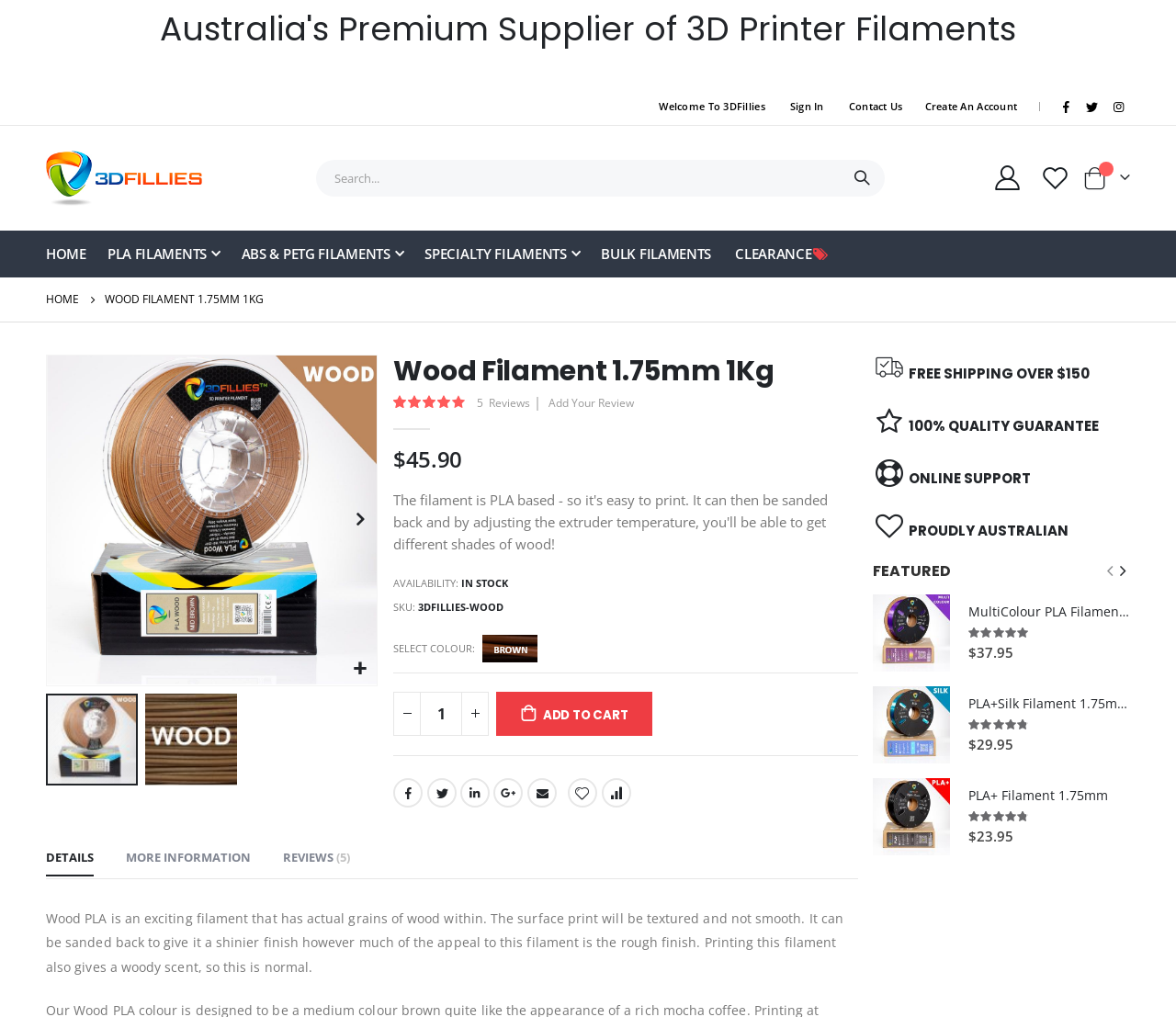What is the function of the button with the text 'ADD TO CART'?
Analyze the image and deliver a detailed answer to the question.

The function of the button with the text 'ADD TO CART' can be inferred from its text content and its location in the product information section. It is likely that clicking this button will add the product to the user's shopping cart.